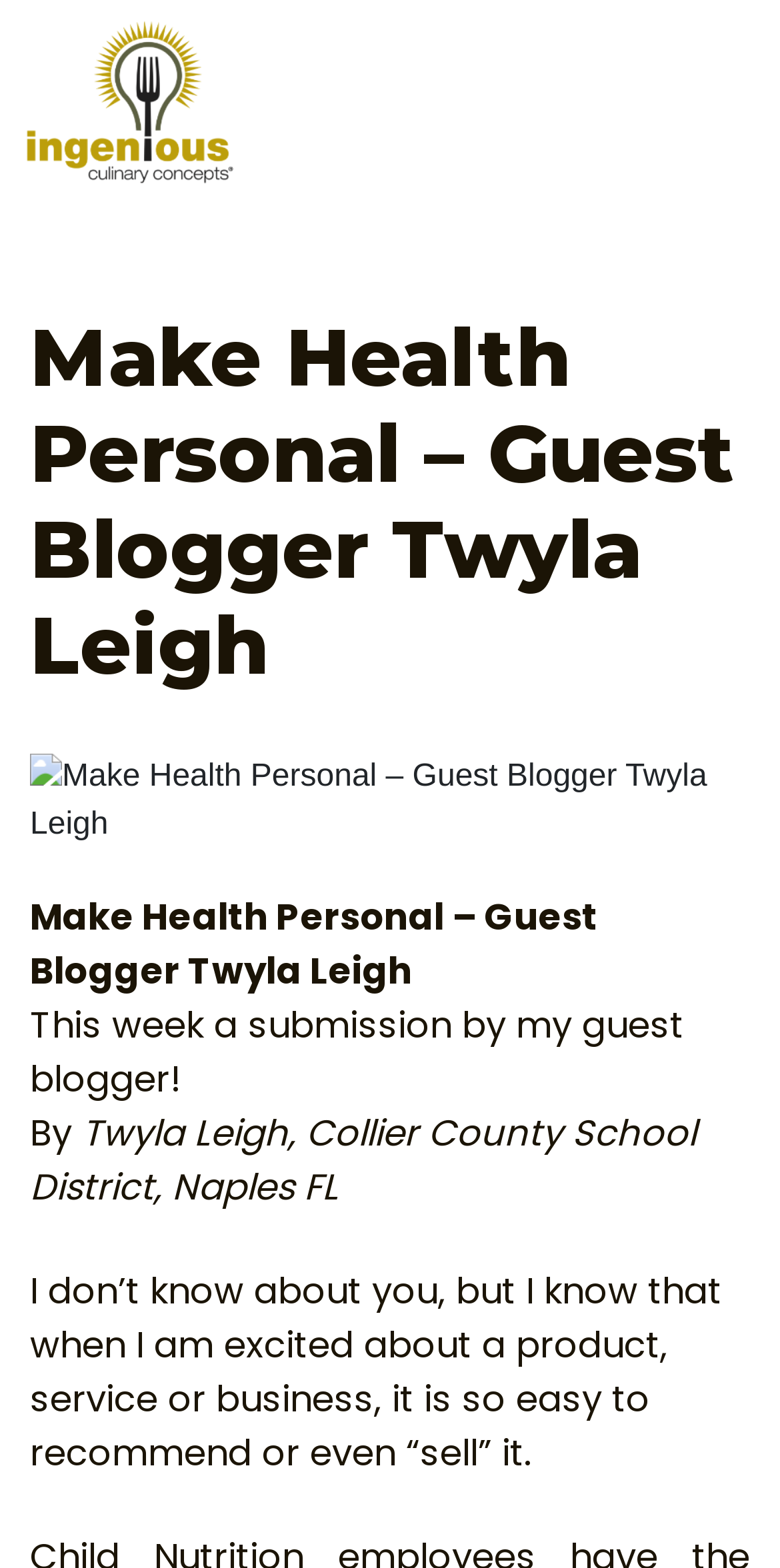What is the topic of the article?
Please give a detailed and elaborate explanation in response to the question.

I inferred the topic by reading the text 'I don’t know about you, but I know that when I am excited about a product, service or business, it is so easy to recommend or even “sell” it.' which suggests that the article is about recommending products or services.